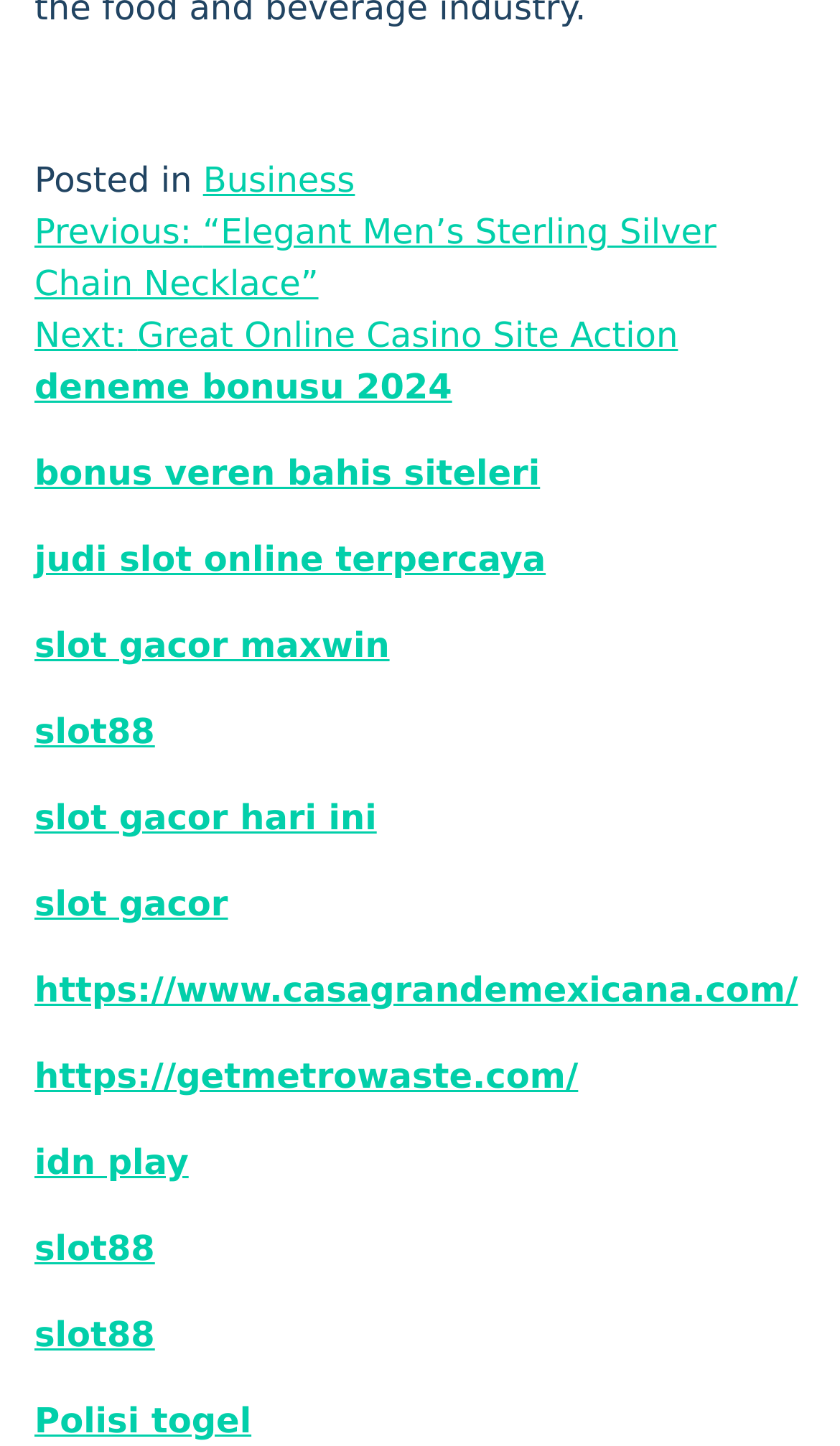With reference to the image, please provide a detailed answer to the following question: What is the text of the first link in the list?

I looked at the list of links and found the first one, which has the text 'deneme bonusu 2024'.